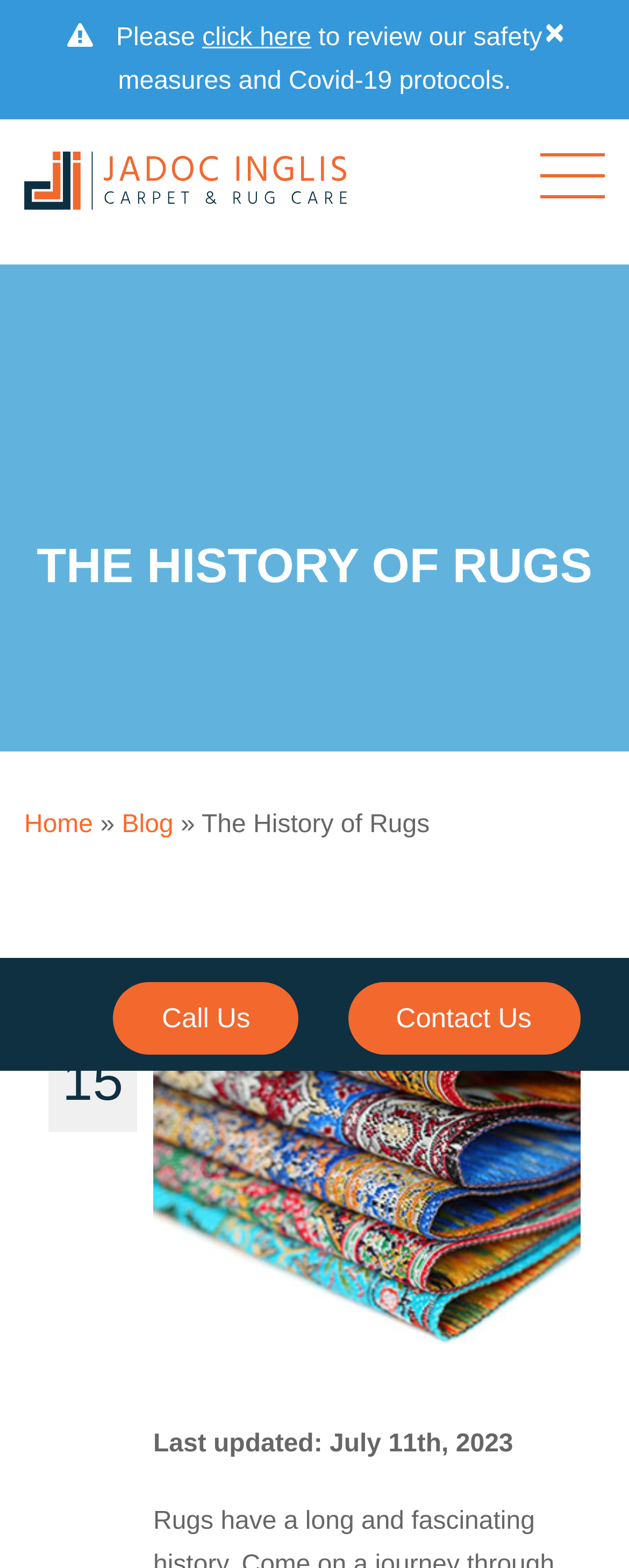Pinpoint the bounding box coordinates of the clickable element needed to complete the instruction: "go to JaDoc homepage". The coordinates should be provided as four float numbers between 0 and 1: [left, top, right, bottom].

[0.038, 0.097, 0.551, 0.133]